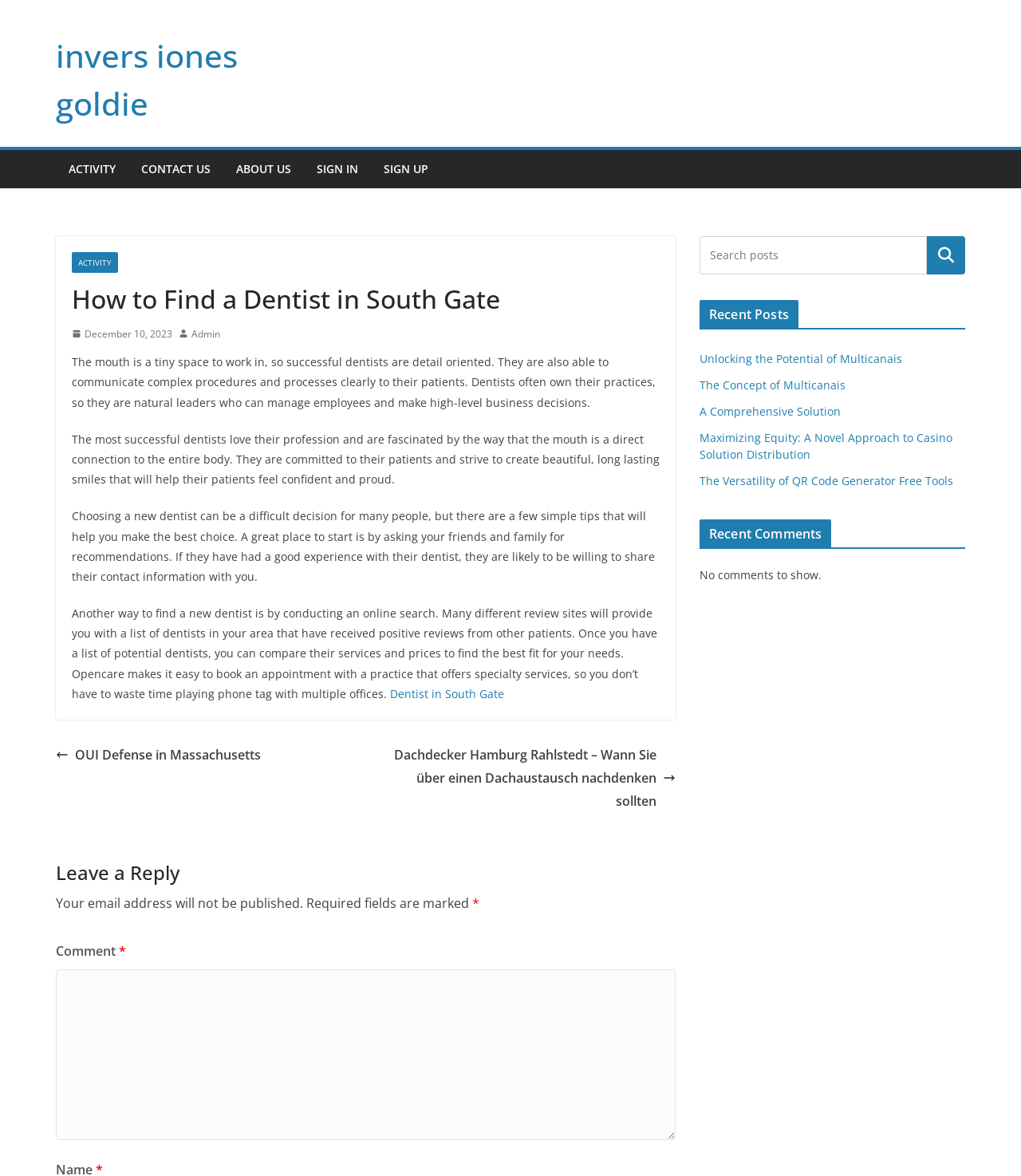Please find and give the text of the main heading on the webpage.

How to Find a Dentist in South Gate